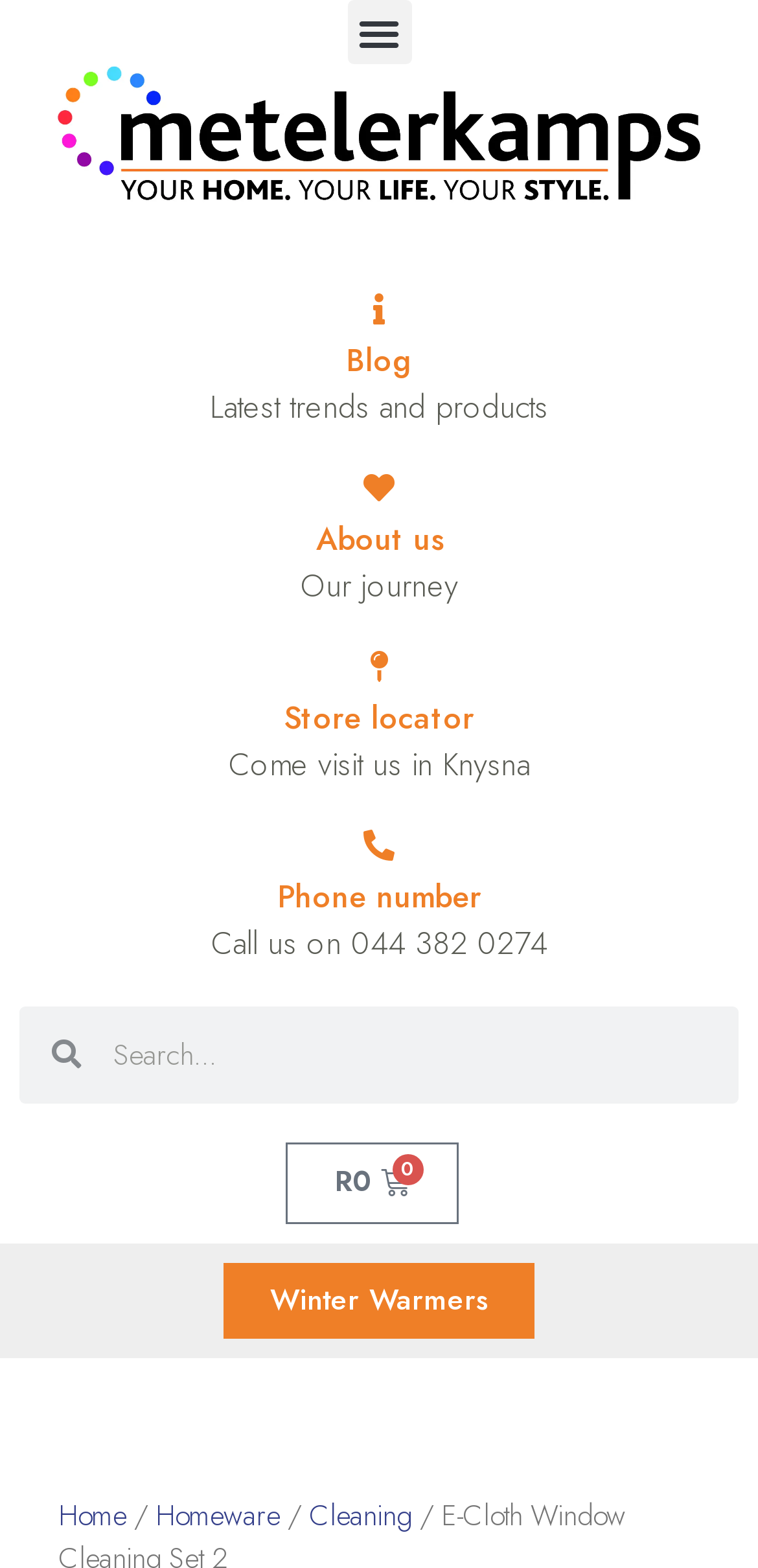Determine the bounding box coordinates of the area to click in order to meet this instruction: "Toggle the menu".

[0.458, 0.0, 0.542, 0.041]